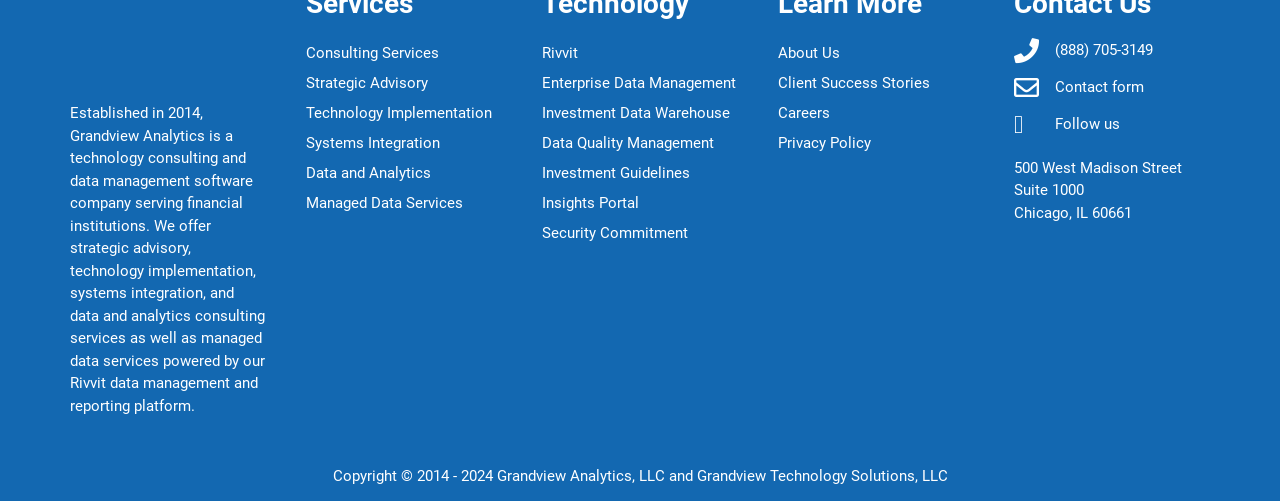Please find the bounding box coordinates for the clickable element needed to perform this instruction: "View about us".

[0.608, 0.075, 0.761, 0.135]